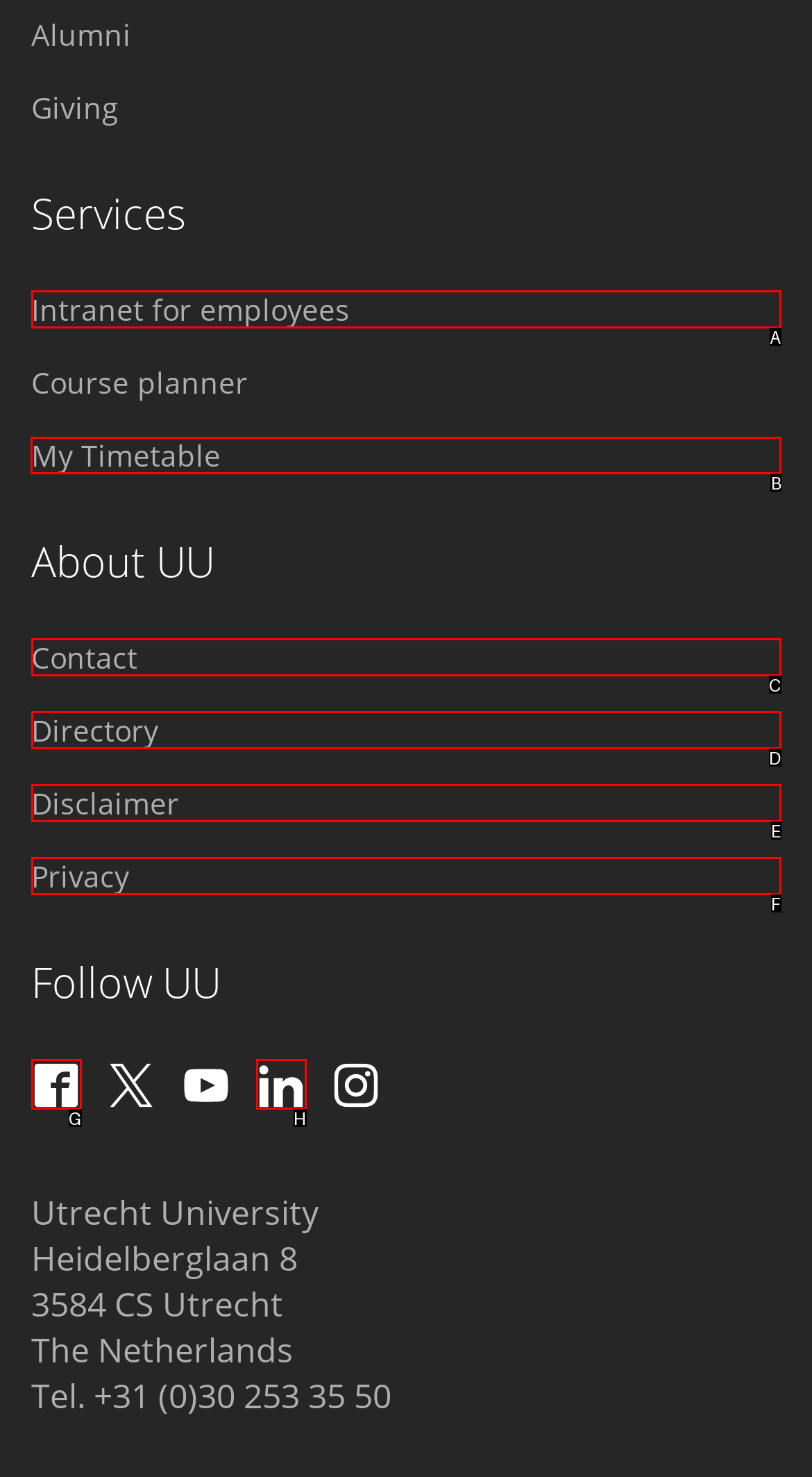For the task "View My Timetable", which option's letter should you click? Answer with the letter only.

B